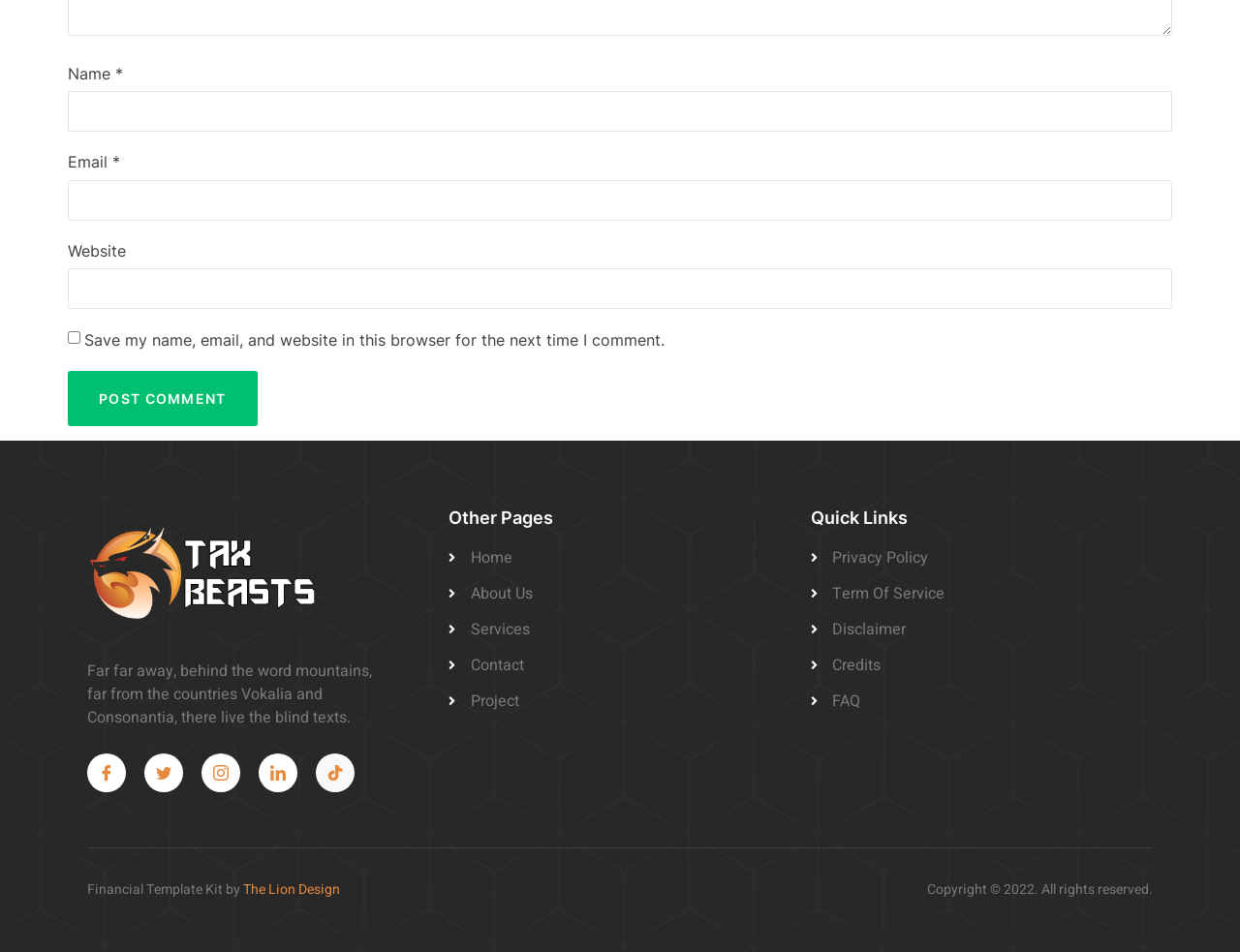How many social media links are there?
Refer to the screenshot and answer in one word or phrase.

5